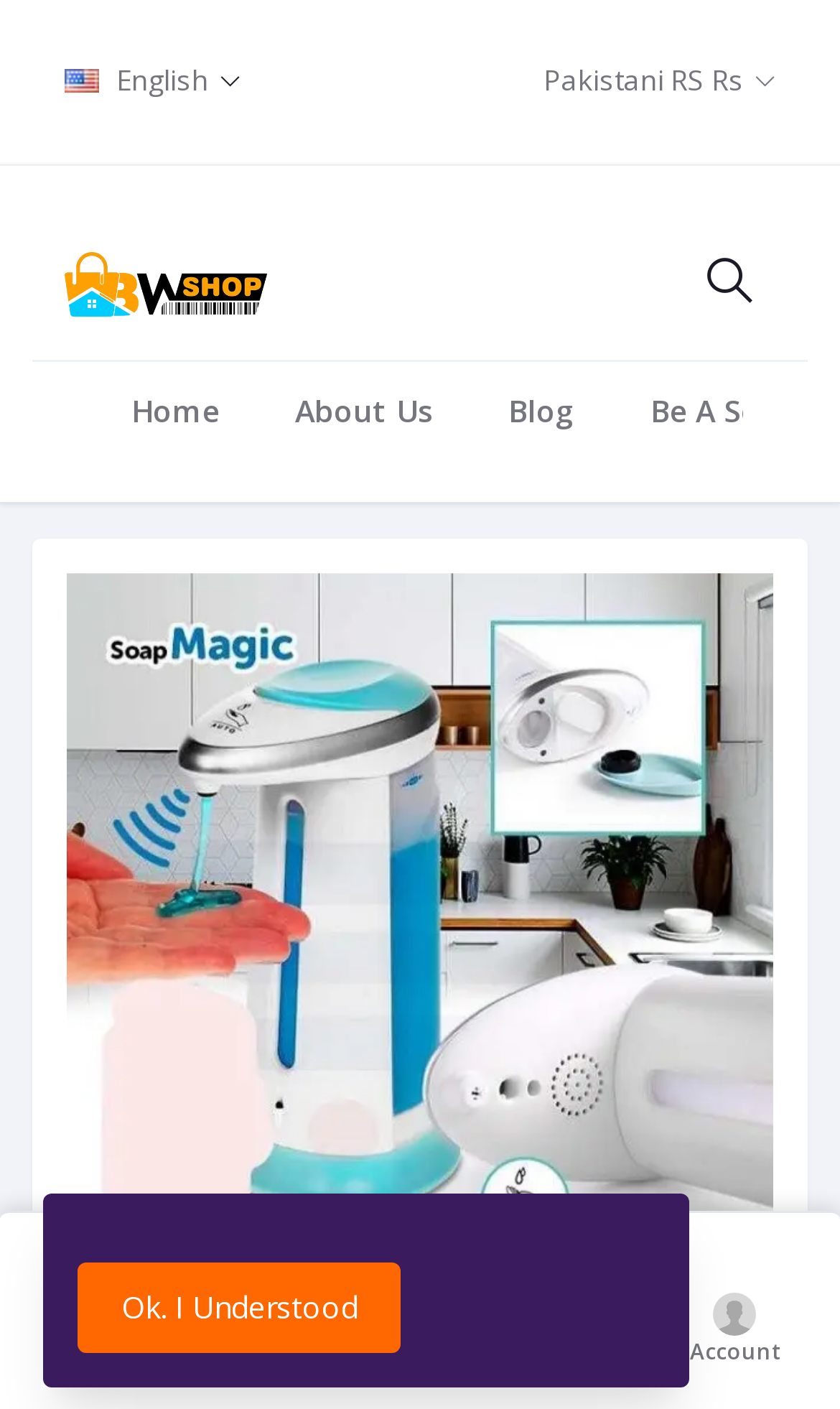What is the name of the website?
By examining the image, provide a one-word or phrase answer.

WorldShop